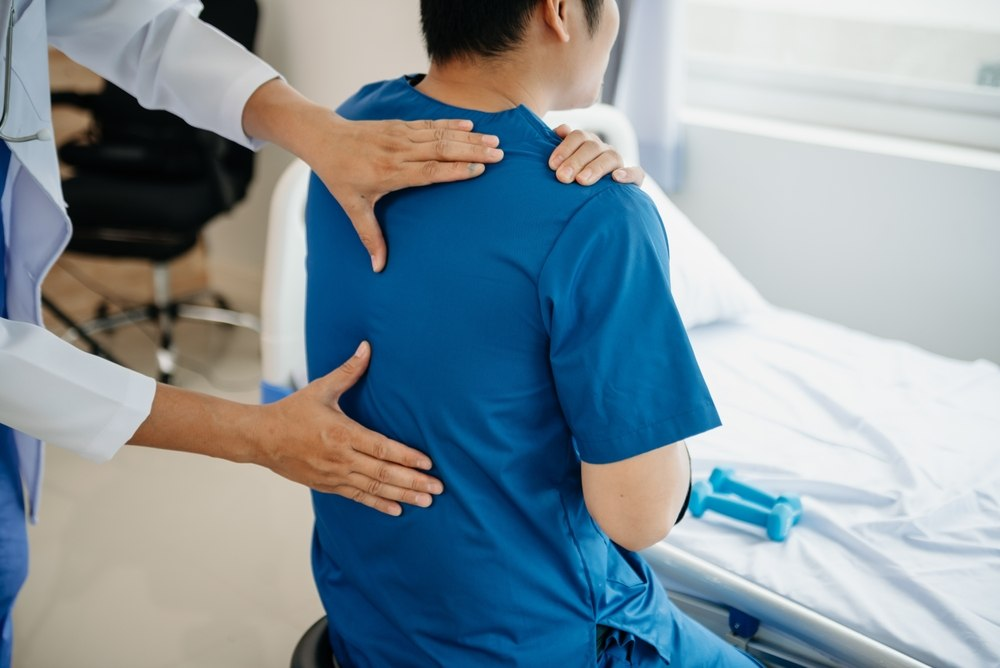What is the patient wearing?
Please ensure your answer to the question is detailed and covers all necessary aspects.

The caption describes the patient as being dressed in a blue shirt, which is a notable detail in the image.